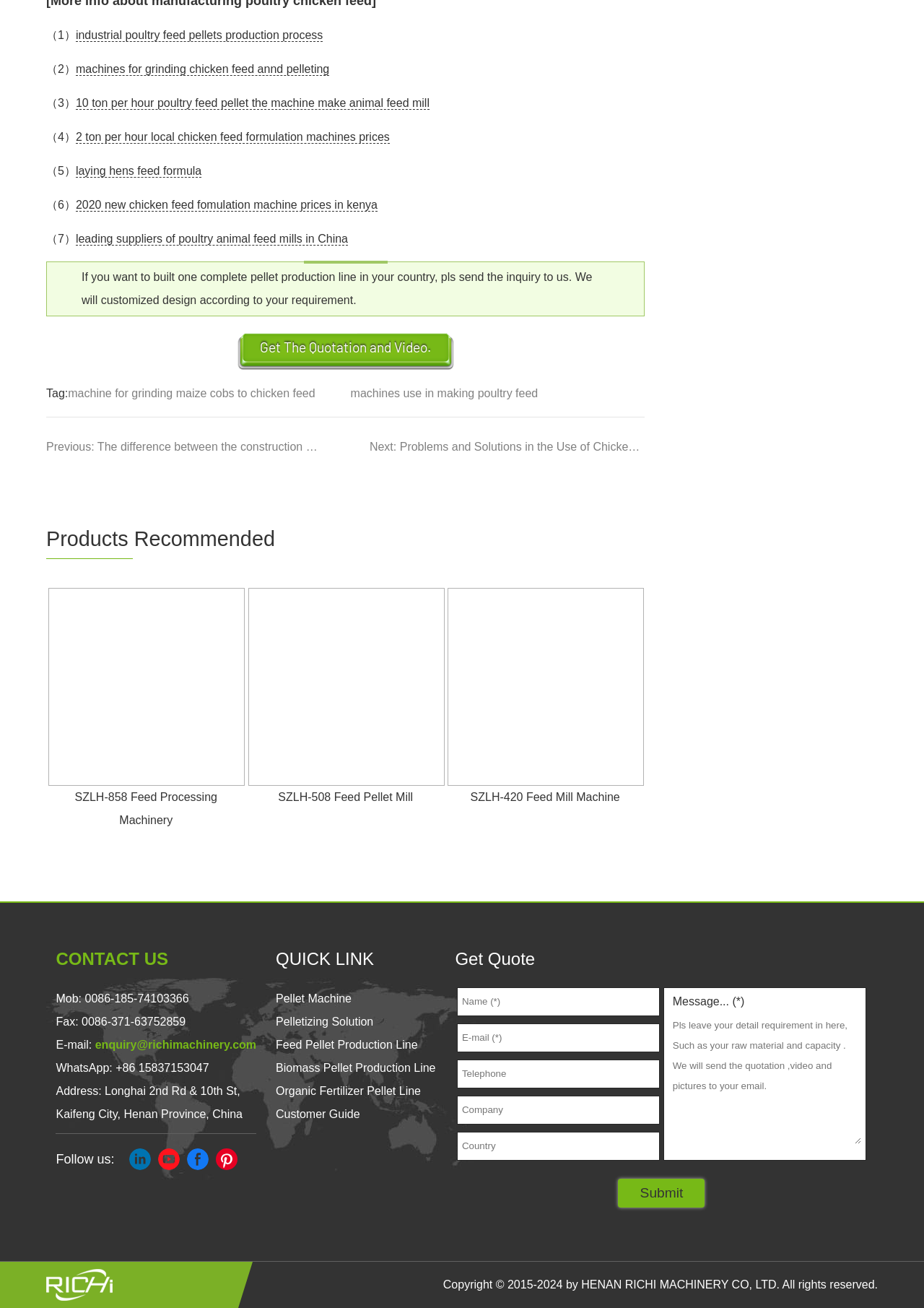Identify the bounding box coordinates for the element that needs to be clicked to fulfill this instruction: "Click the link to get the quotation and video". Provide the coordinates in the format of four float numbers between 0 and 1: [left, top, right, bottom].

[0.257, 0.254, 0.491, 0.283]